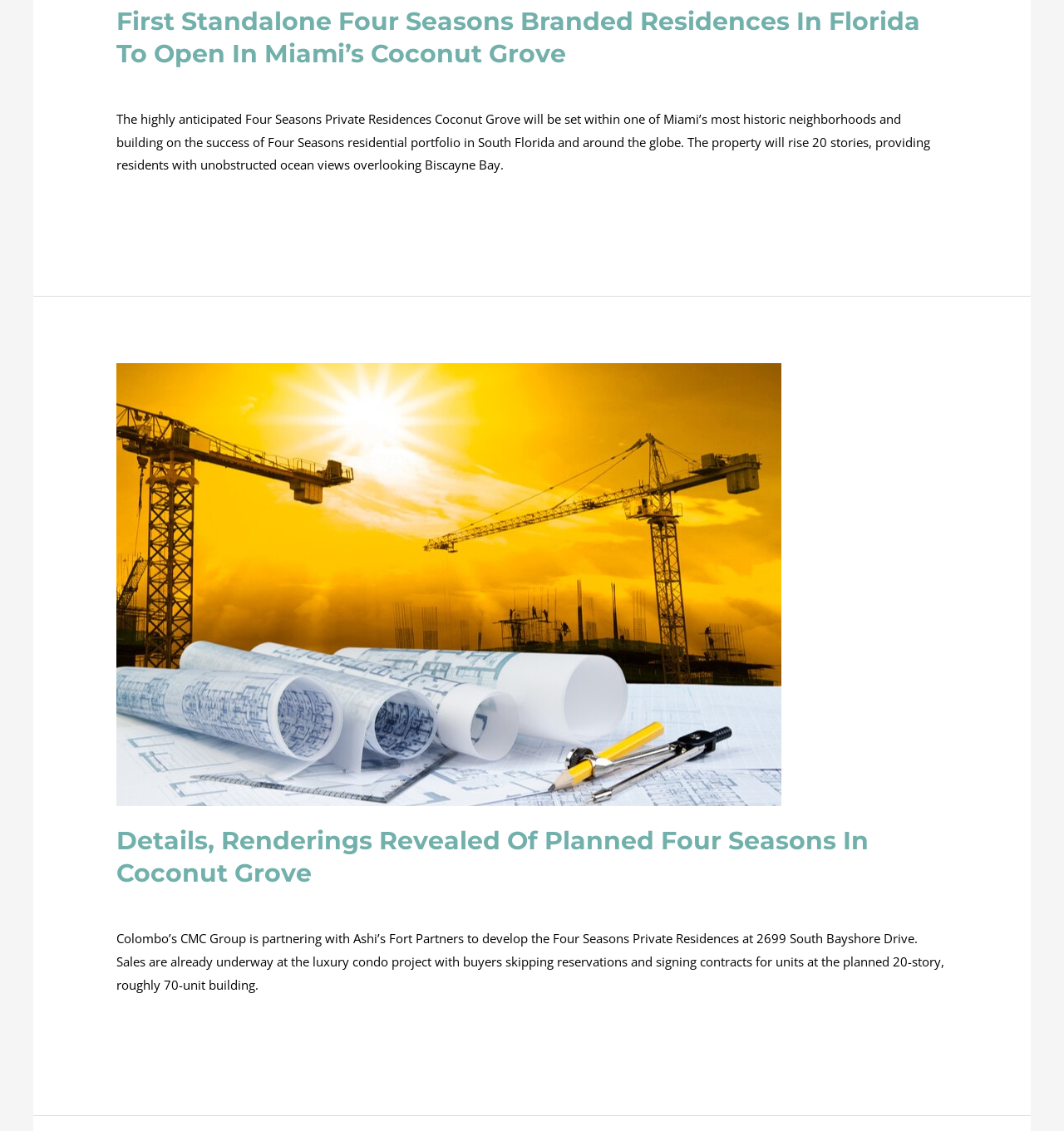Locate the bounding box coordinates of the element to click to perform the following action: 'Explore MULTIFAMILY section'. The coordinates should be given as four float values between 0 and 1, in the form of [left, top, right, bottom].

[0.206, 0.066, 0.279, 0.081]